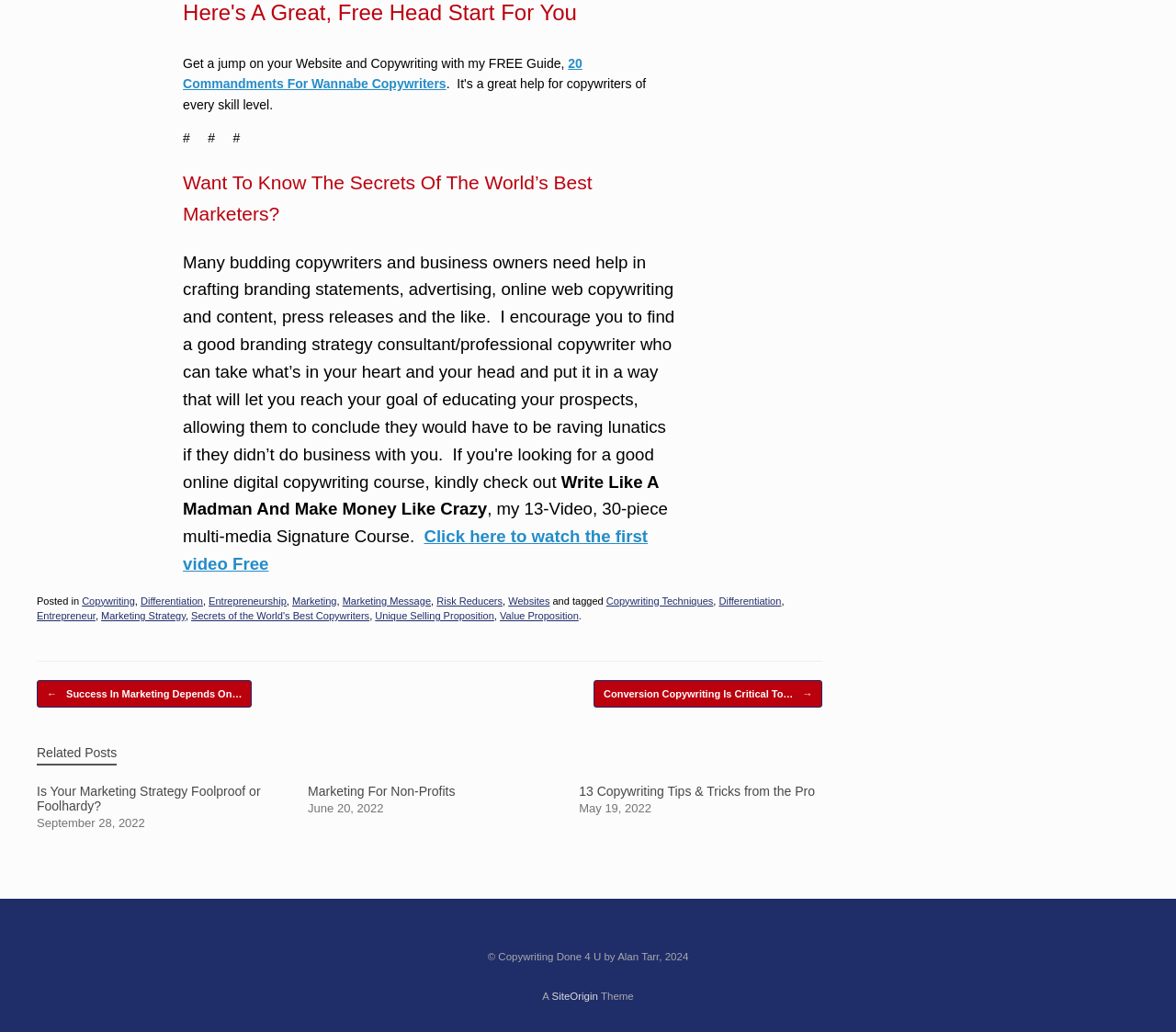Answer the question below using just one word or a short phrase: 
What is the theme of the website?

SiteOrigin